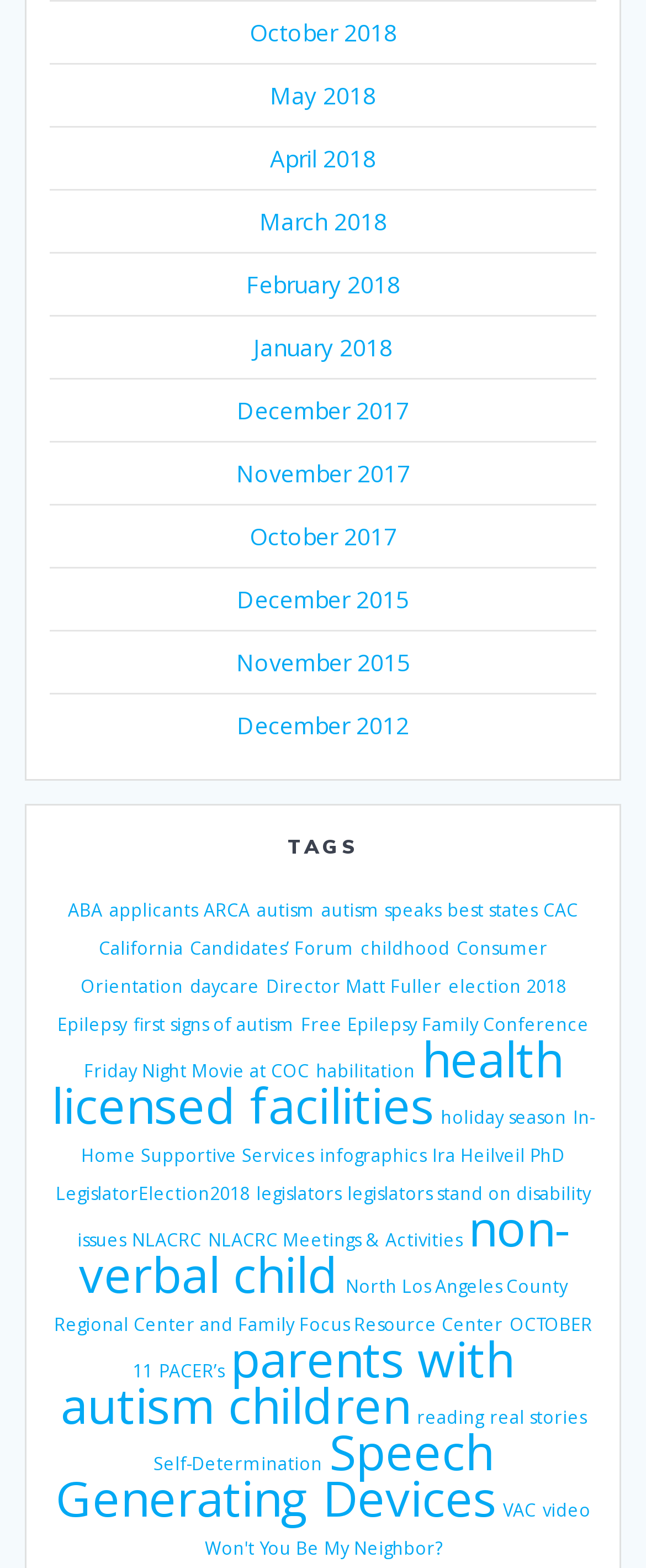Please determine the bounding box coordinates of the element to click on in order to accomplish the following task: "Read about the Candidates’ Forum". Ensure the coordinates are four float numbers ranging from 0 to 1, i.e., [left, top, right, bottom].

[0.294, 0.597, 0.547, 0.612]